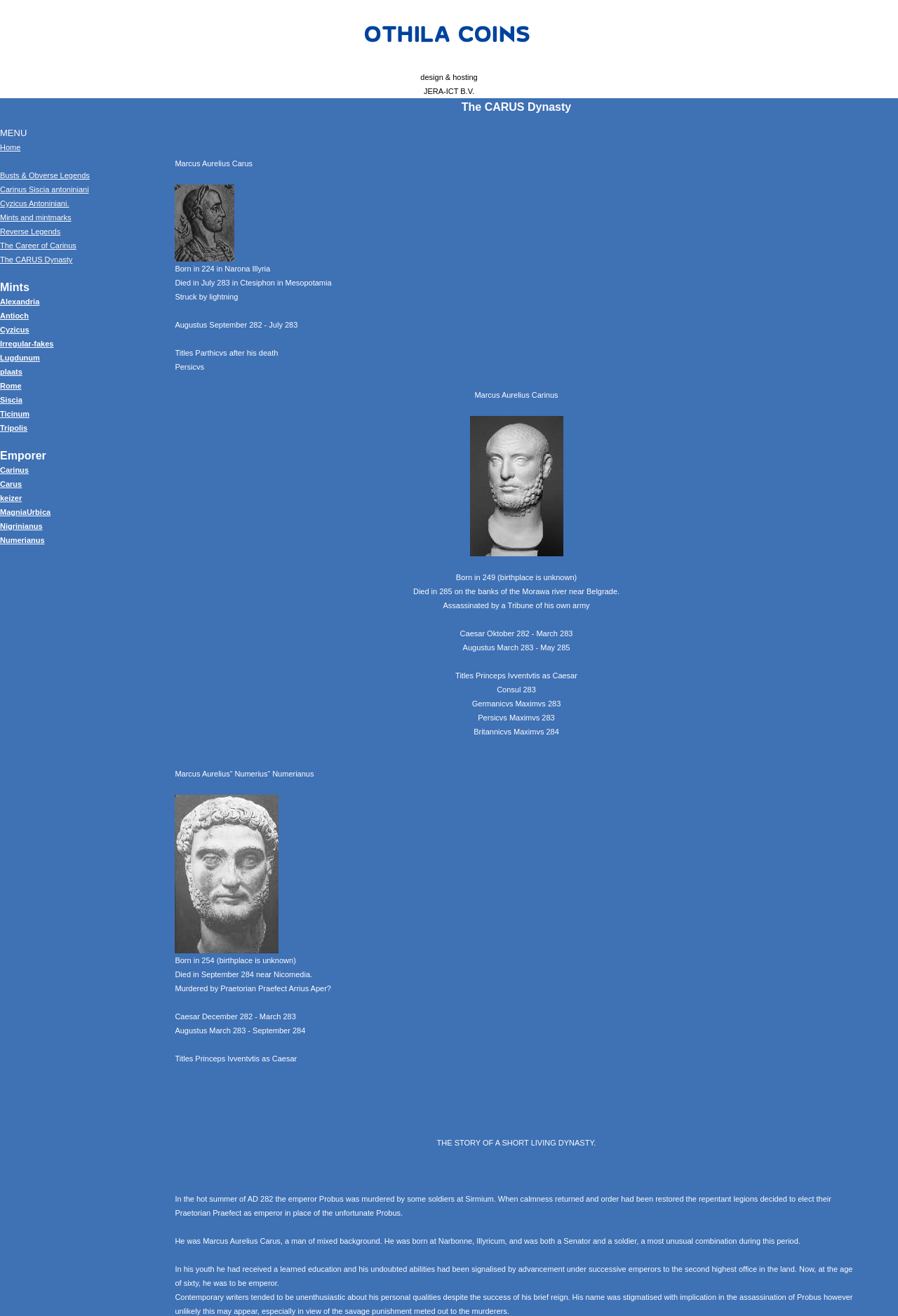Bounding box coordinates are specified in the format (top-left x, top-left y, bottom-right x, bottom-right y). All values are floating point numbers bounded between 0 and 1. Please provide the bounding box coordinate of the region this sentence describes: The Career of Carinus

[0.0, 0.183, 0.085, 0.19]